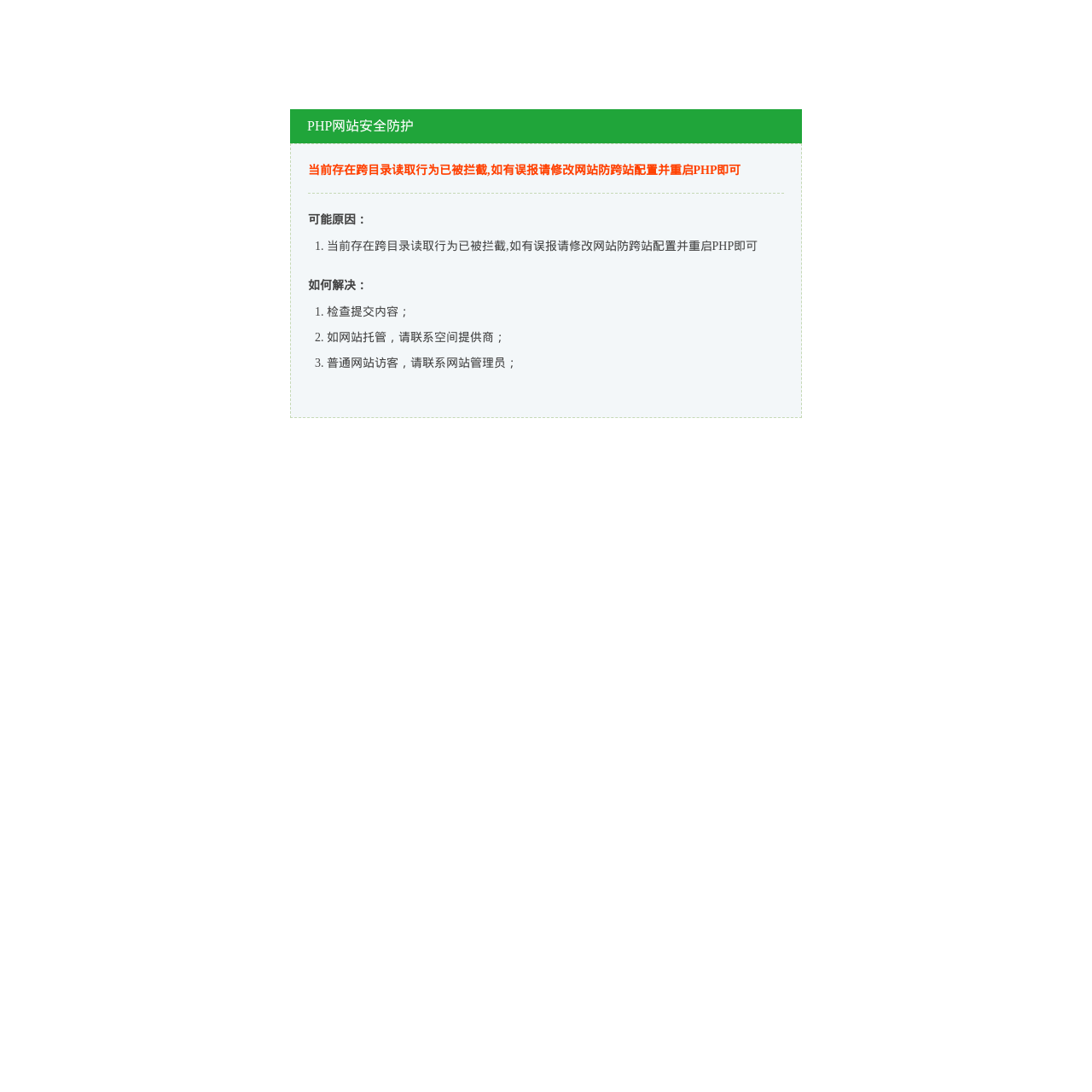Convey a detailed summary of the webpage, mentioning all key elements.

The webpage is about PHP website security protection. At the top, there is a notification stating that a cross-directory reading behavior has been intercepted, and if it's a false alarm, the website's cross-site configuration should be modified and PHP restarted. 

Below the notification, there is a section titled "可能原因" (Possible Reasons) with no accompanying text. 

Following the possible reasons section, there is a list of solutions titled "如何解决" (How to Solve). The list consists of three items: first, check the submitted content; second, contact the space provider if the website is hosted; and third, ordinary website visitors should contact the website administrator. Each list item is marked with a numbered list marker (1., 2., 3.).